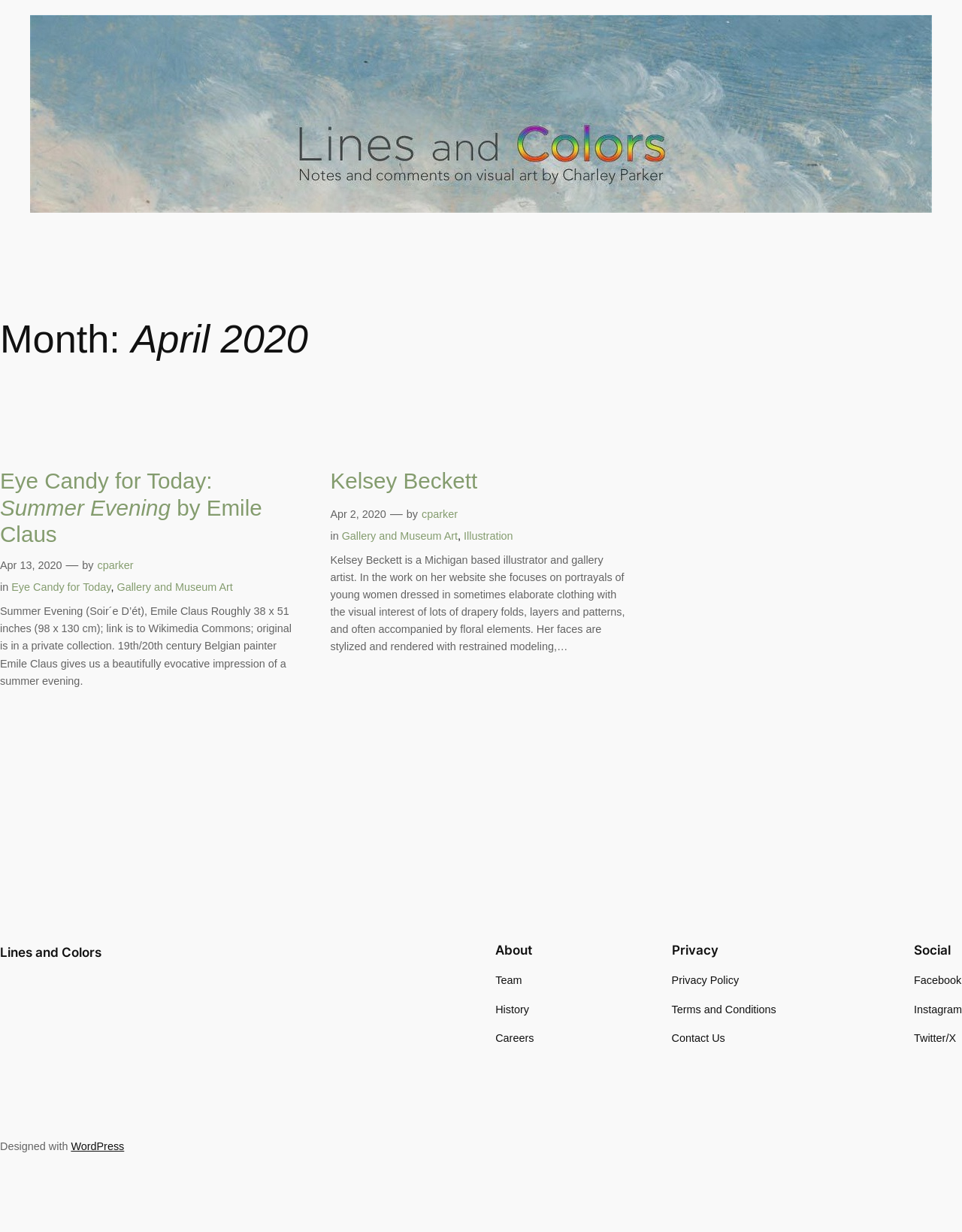What is the platform used to design the website?
Provide a comprehensive and detailed answer to the question.

I found the platform used to design the website by looking at the static text at the bottom of the page, which mentions that the website is 'Designed with WordPress'.